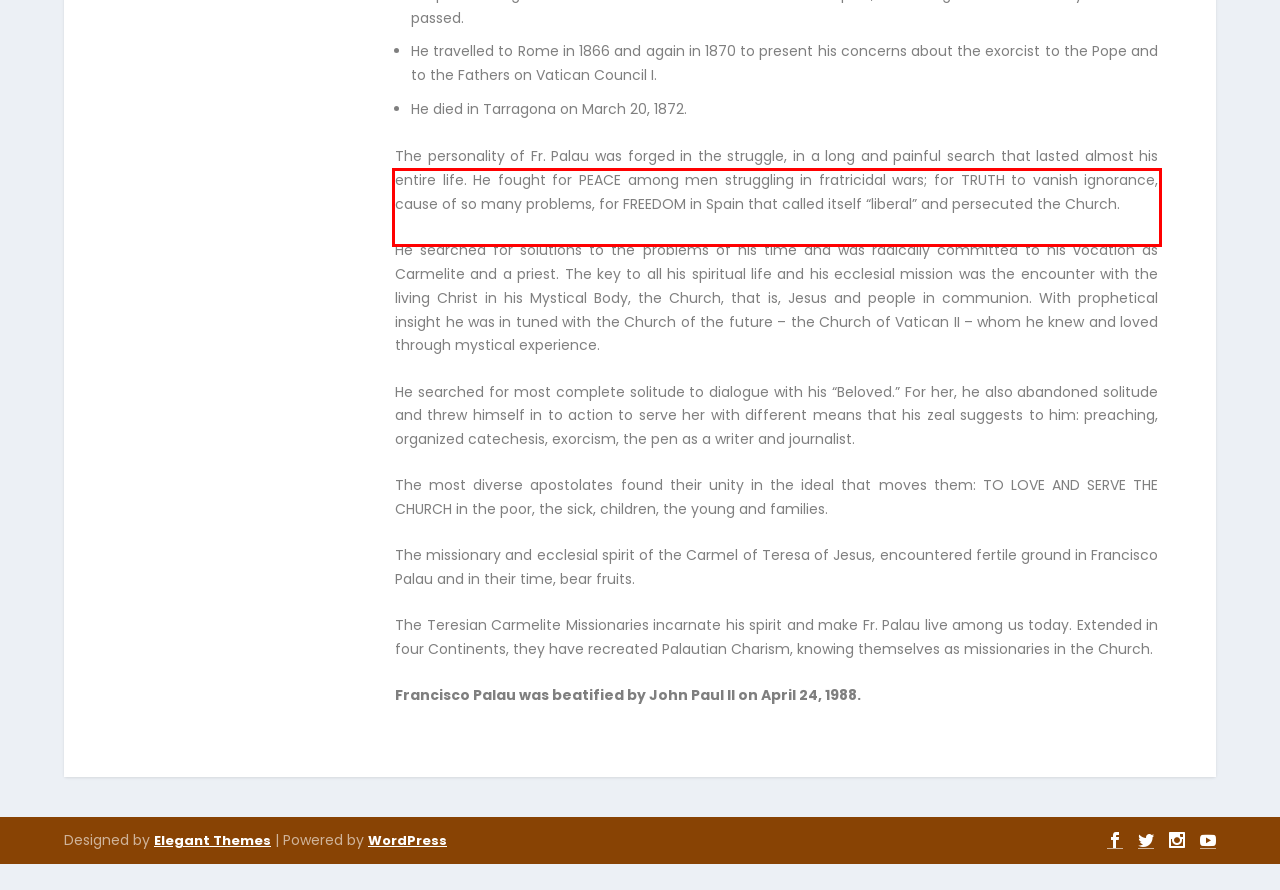You have a screenshot of a webpage with a red bounding box. Identify and extract the text content located inside the red bounding box.

The personality of Fr. Palau was forged in the struggle, in a long and painful search that lasted almost his entire life. He fought for PEACE among men struggling in fratricidal wars; for TRUTH to vanish ignorance, cause of so many problems, for FREEDOM in Spain that called itself “liberal” and persecuted the Church.